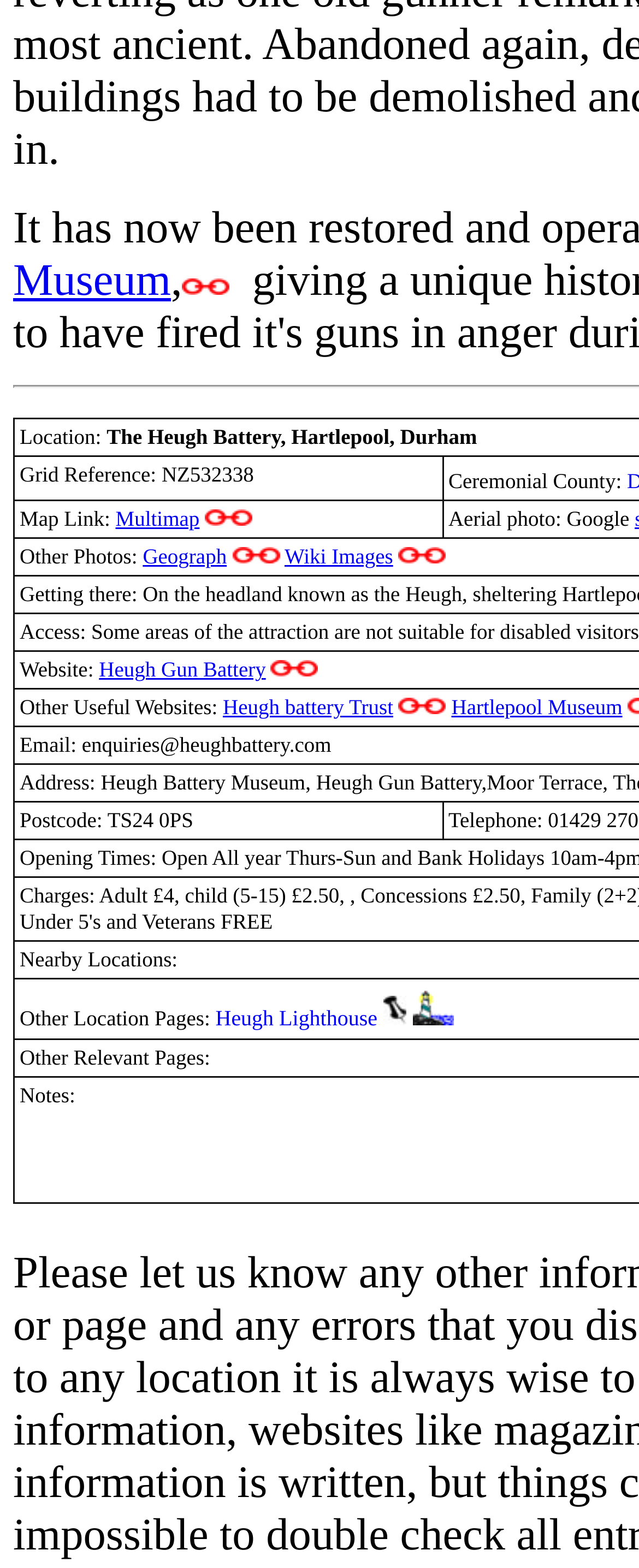How many external web links are there?
Please provide a single word or phrase as the answer based on the screenshot.

5